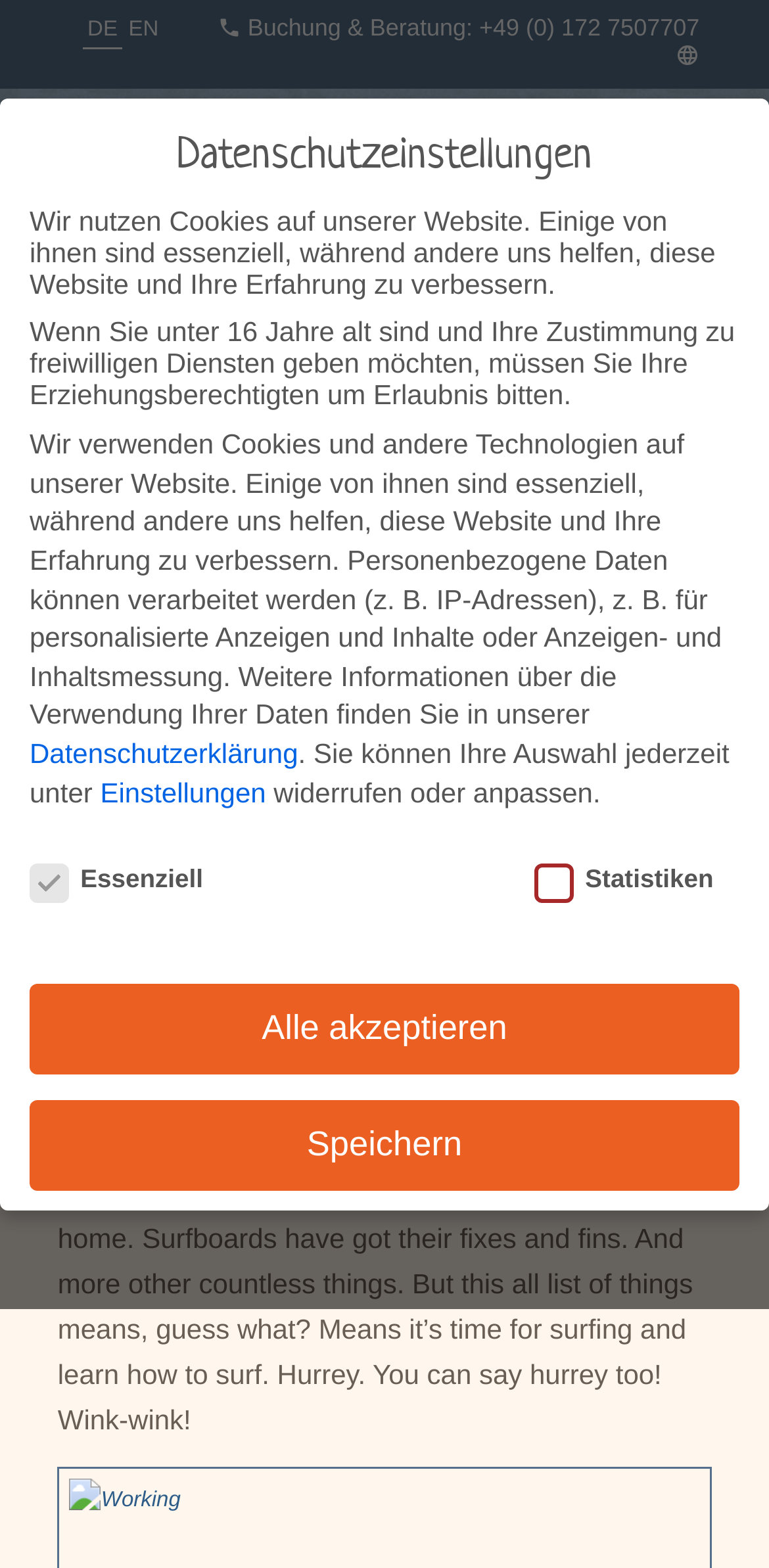Could you locate the bounding box coordinates for the section that should be clicked to accomplish this task: "Open the menu".

[0.784, 0.055, 0.925, 0.156]